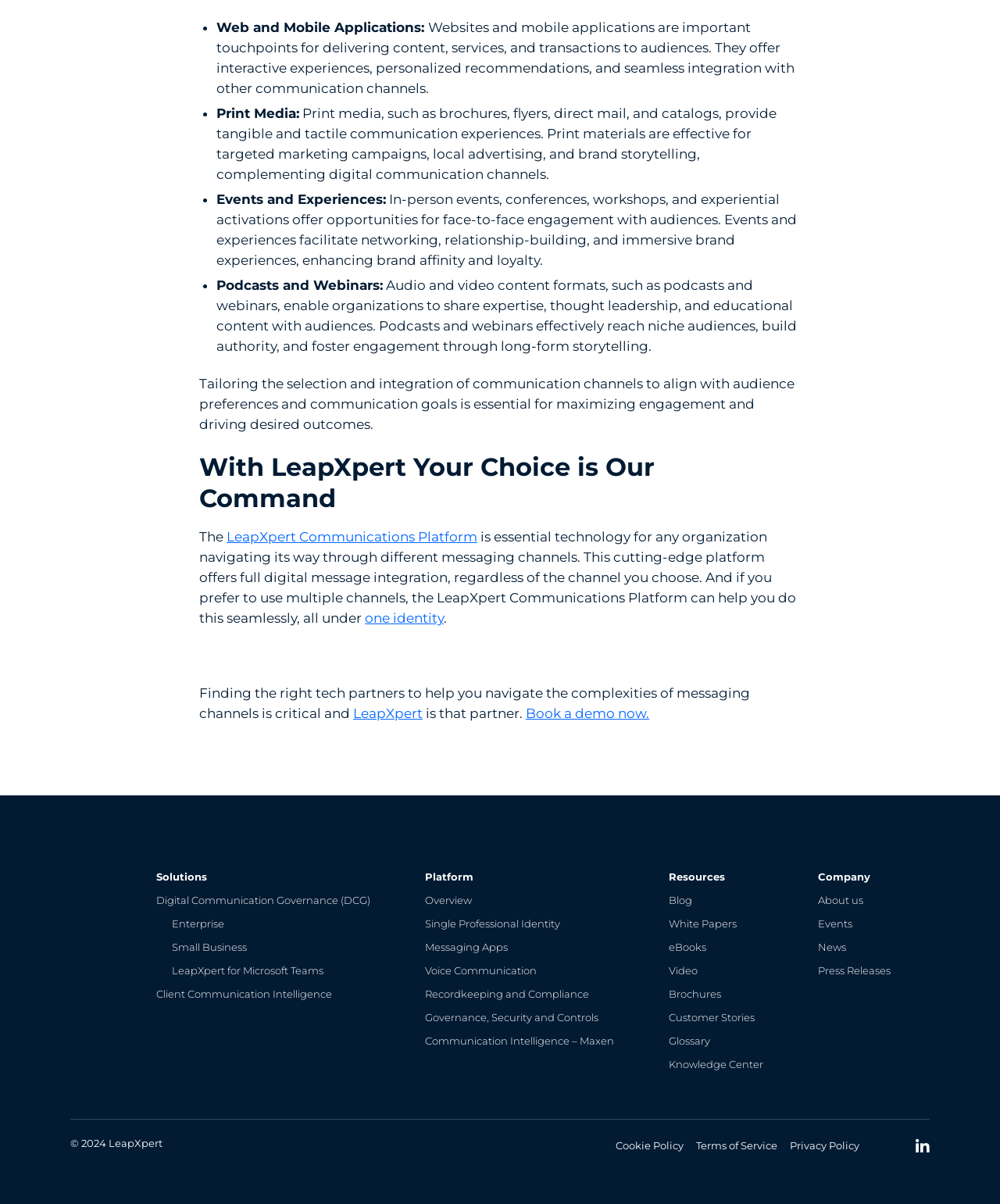What are the four communication channels mentioned?
Look at the screenshot and respond with one word or a short phrase.

Web, Print, Events, Podcasts